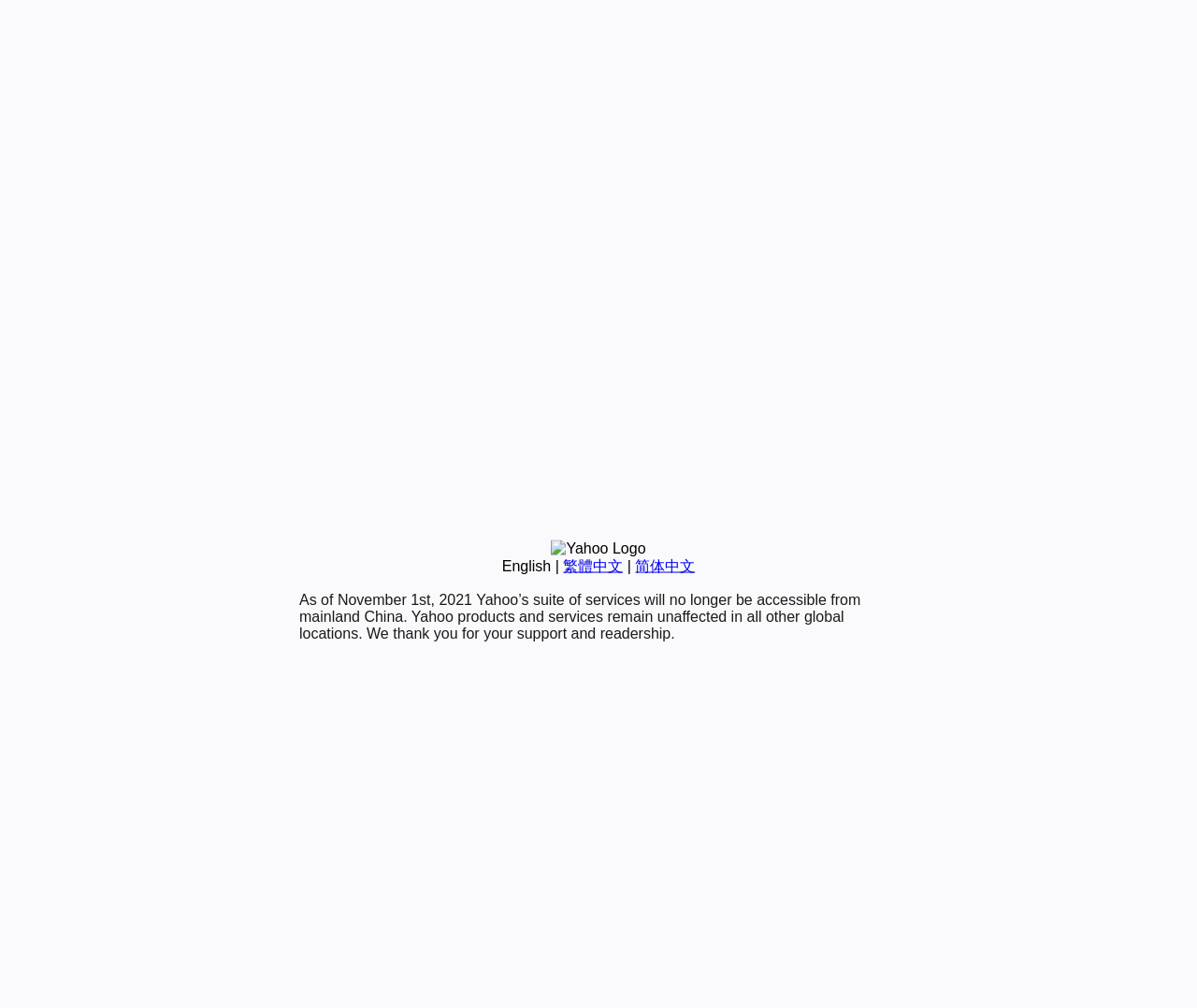Please predict the bounding box coordinates (top-left x, top-left y, bottom-right x, bottom-right y) for the UI element in the screenshot that fits the description: English

[0.419, 0.553, 0.46, 0.569]